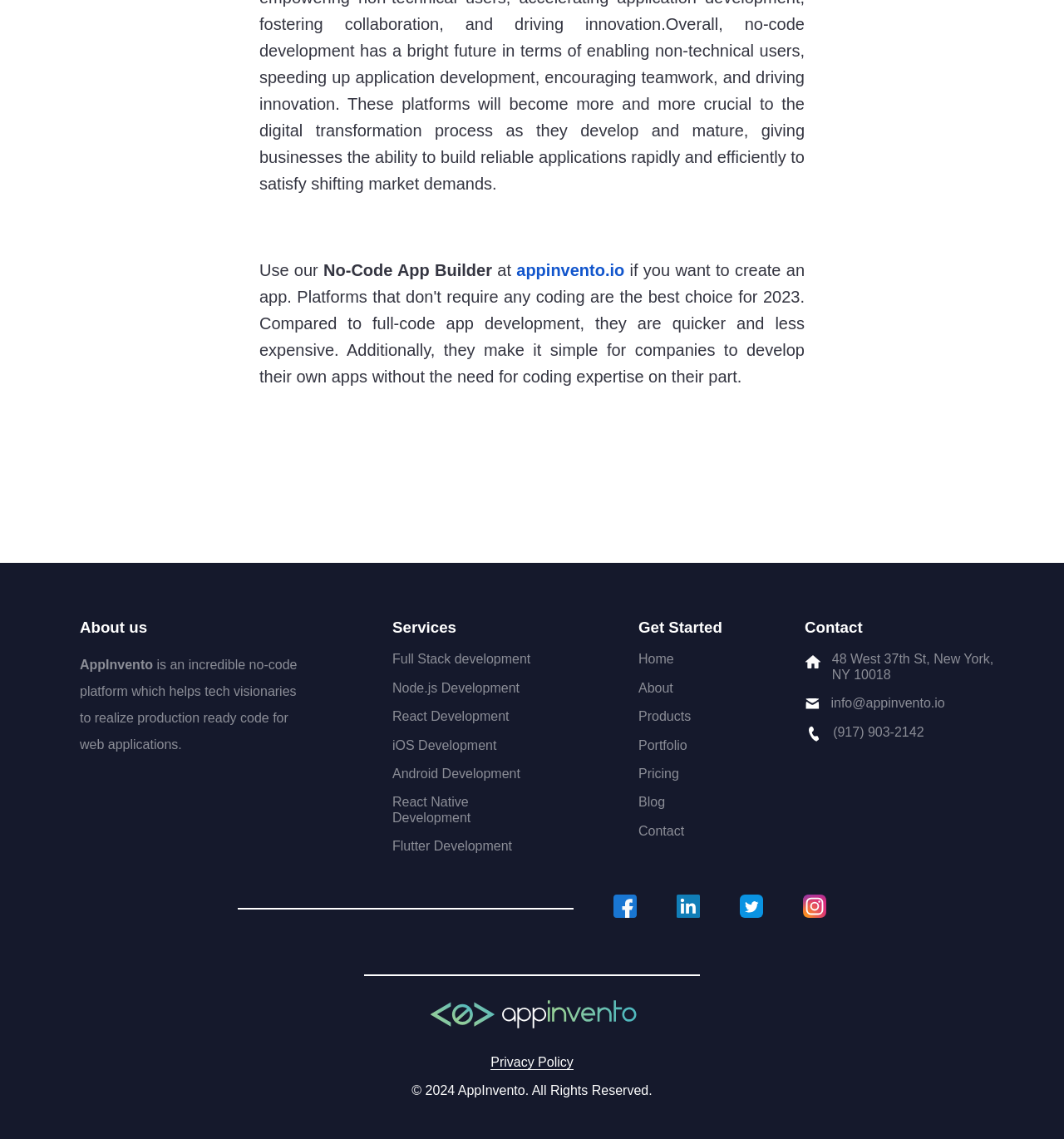Identify the bounding box of the UI element described as follows: "Privacy Policy". Provide the coordinates as four float numbers in the range of 0 to 1 [left, top, right, bottom].

[0.461, 0.926, 0.539, 0.939]